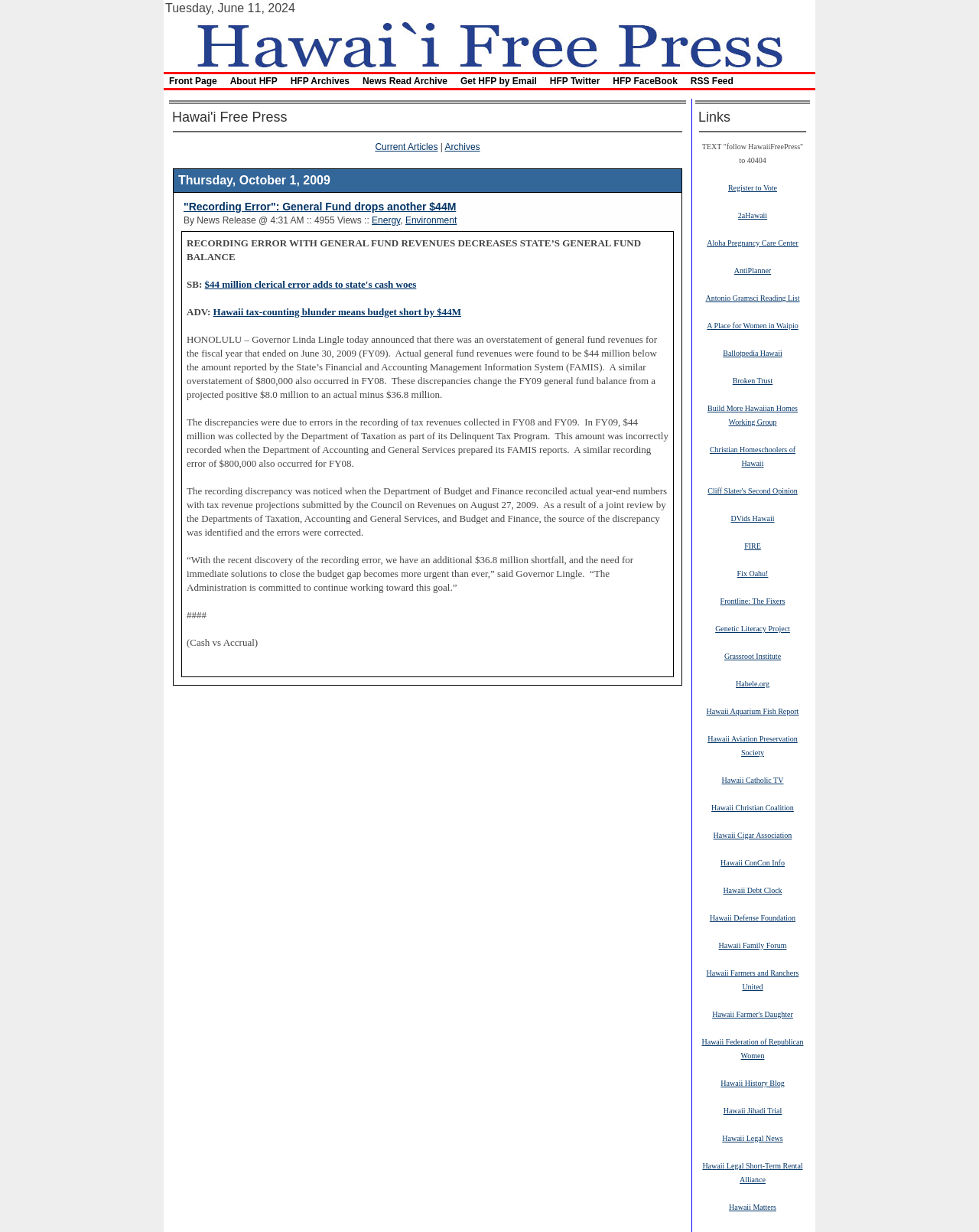Based on the image, please respond to the question with as much detail as possible:
How many views does the article have?

The number of views is located below the title, and it is written as '4955 Views'.